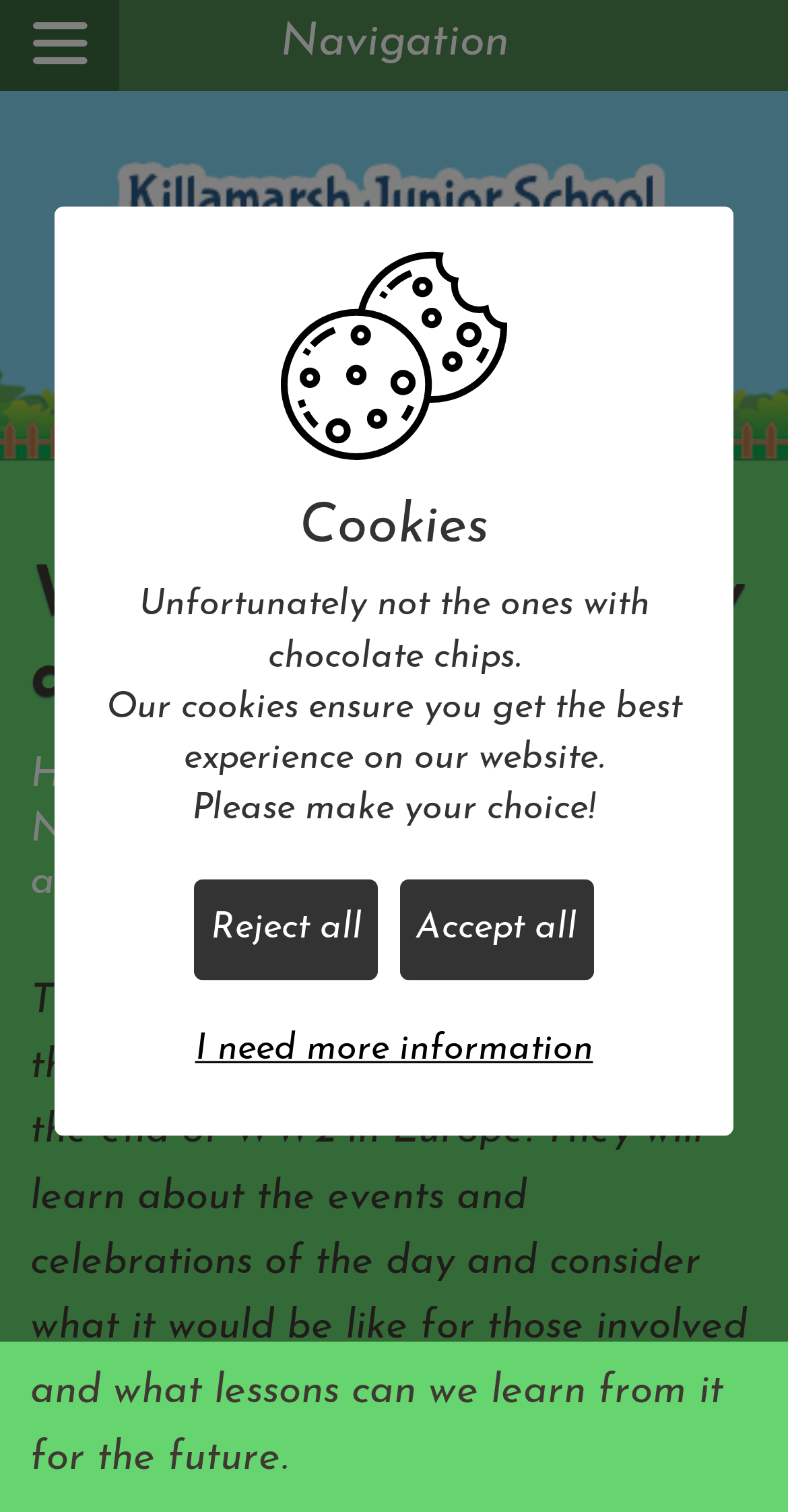Please locate the UI element described by "Curriculum" and provide its bounding box coordinates.

[0.0, 0.534, 0.887, 0.593]